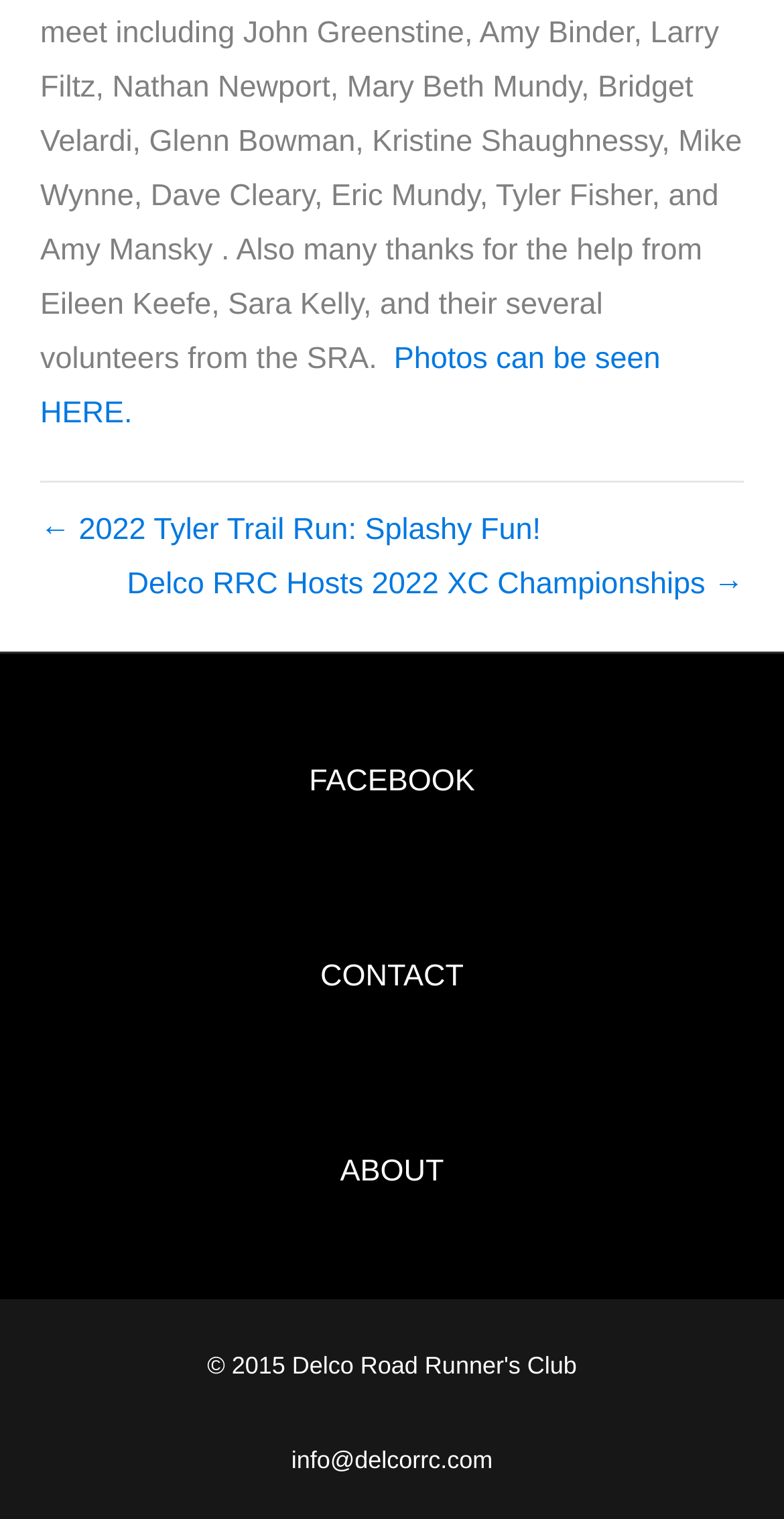What is the contact email address?
Please answer the question with a detailed and comprehensive explanation.

The contact email address is explicitly mentioned as 'info@delcorrc.com', which can be used to reach out to the webpage administrators or the running club.